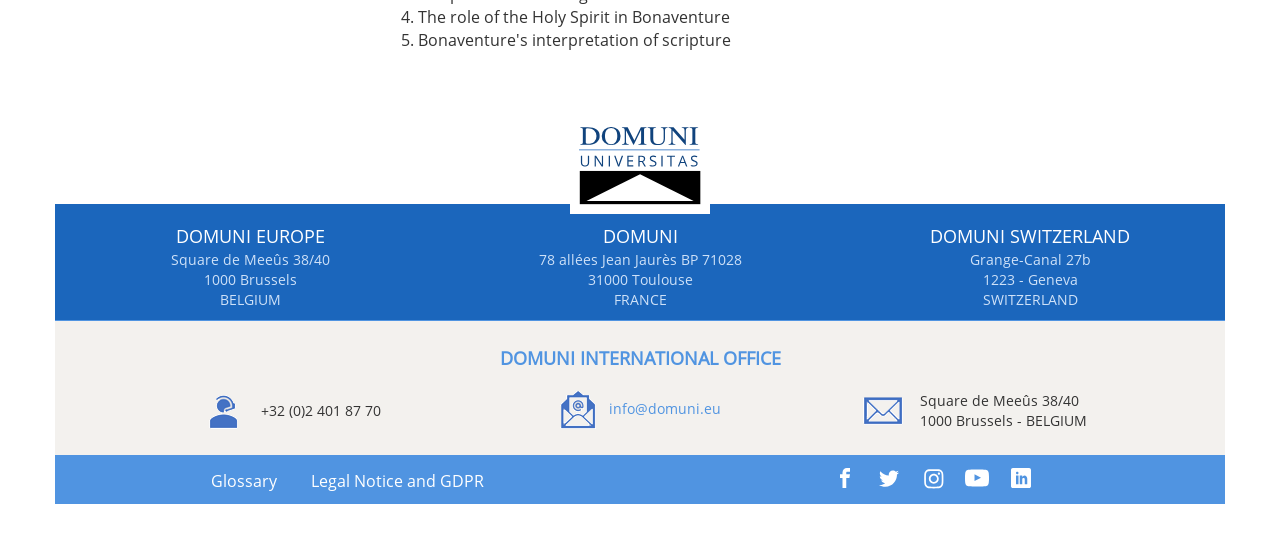Ascertain the bounding box coordinates for the UI element detailed here: "info@domuni.eu". The coordinates should be provided as [left, top, right, bottom] with each value being a float between 0 and 1.

[0.471, 0.717, 0.567, 0.759]